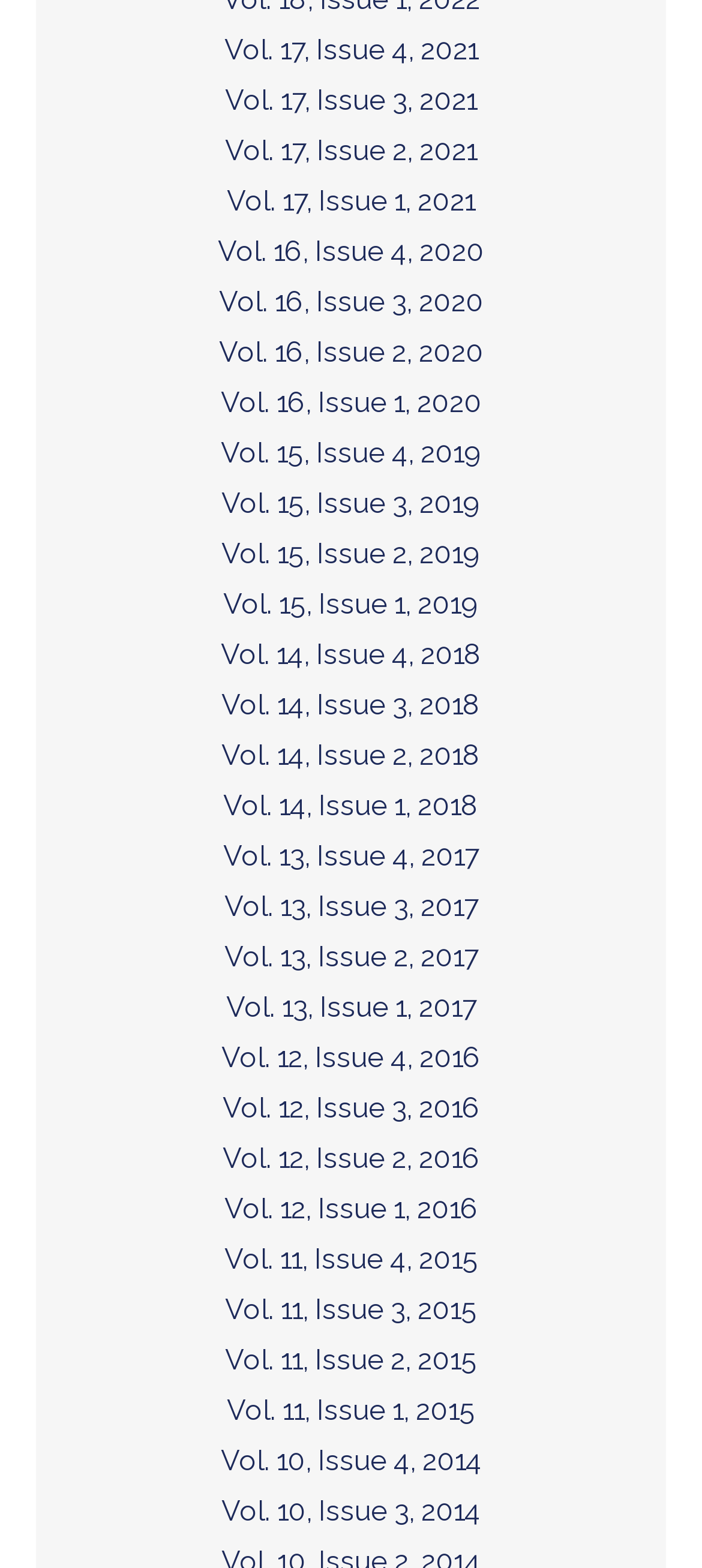How many volumes are available?
Give a thorough and detailed response to the question.

By analyzing the links on the webpage, I can see that there are 17 volumes available, ranging from Vol. 10 to Vol. 17.